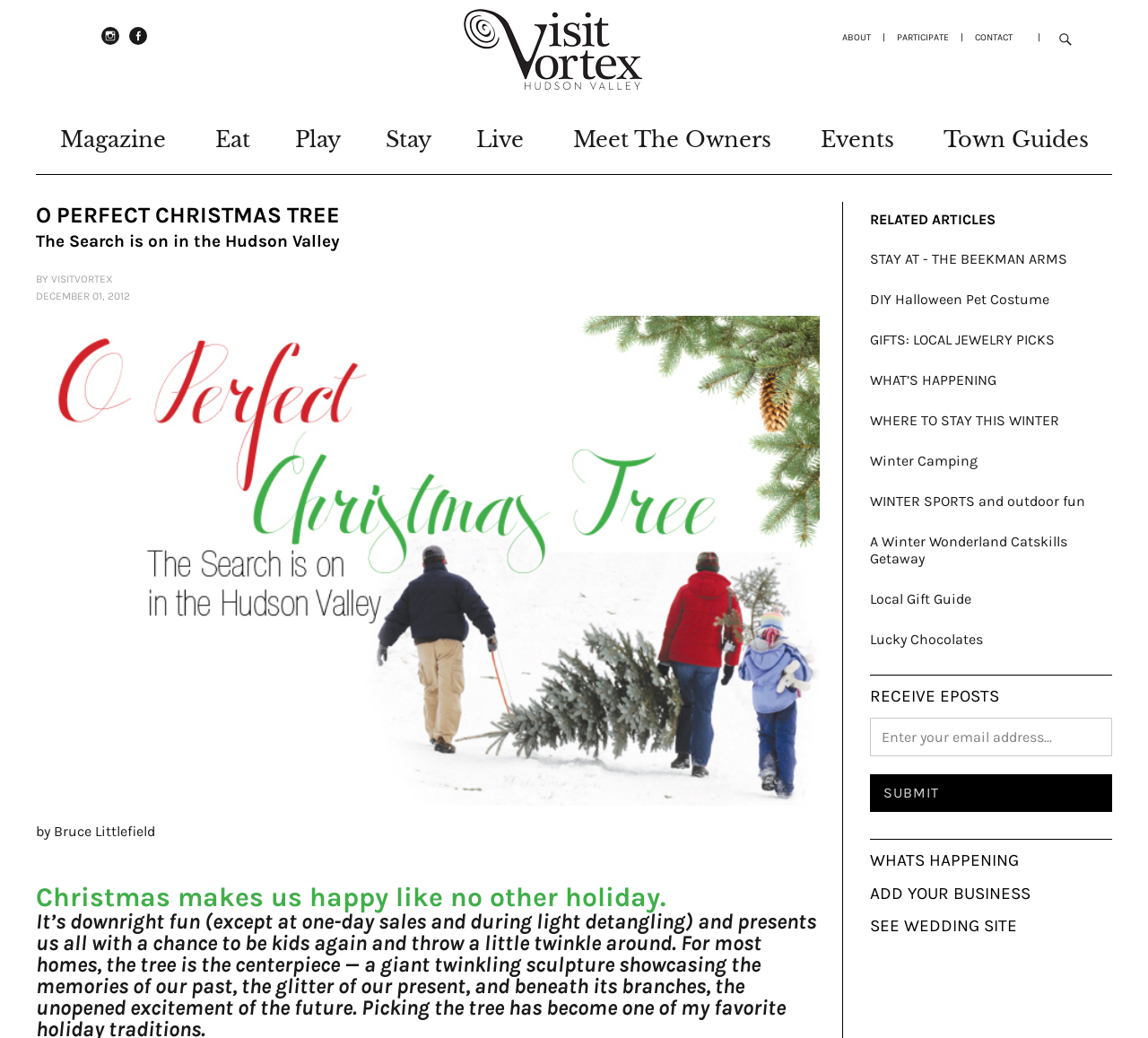Locate the bounding box coordinates of the element I should click to achieve the following instruction: "Click the Instagram link".

[0.088, 0.026, 0.104, 0.043]